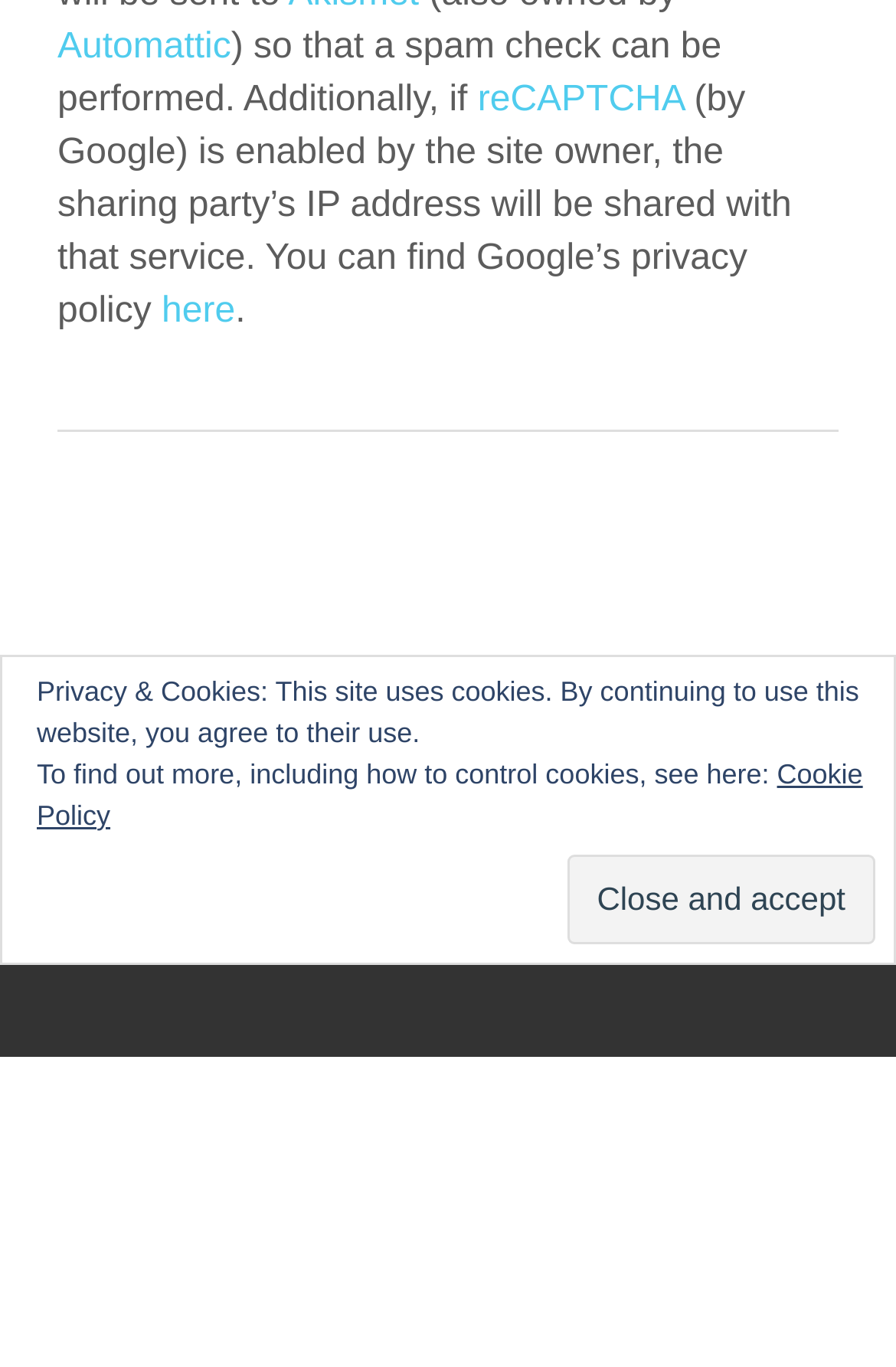Answer the question briefly using a single word or phrase: 
What is the purpose of the 'Close and accept' button?

To accept cookies